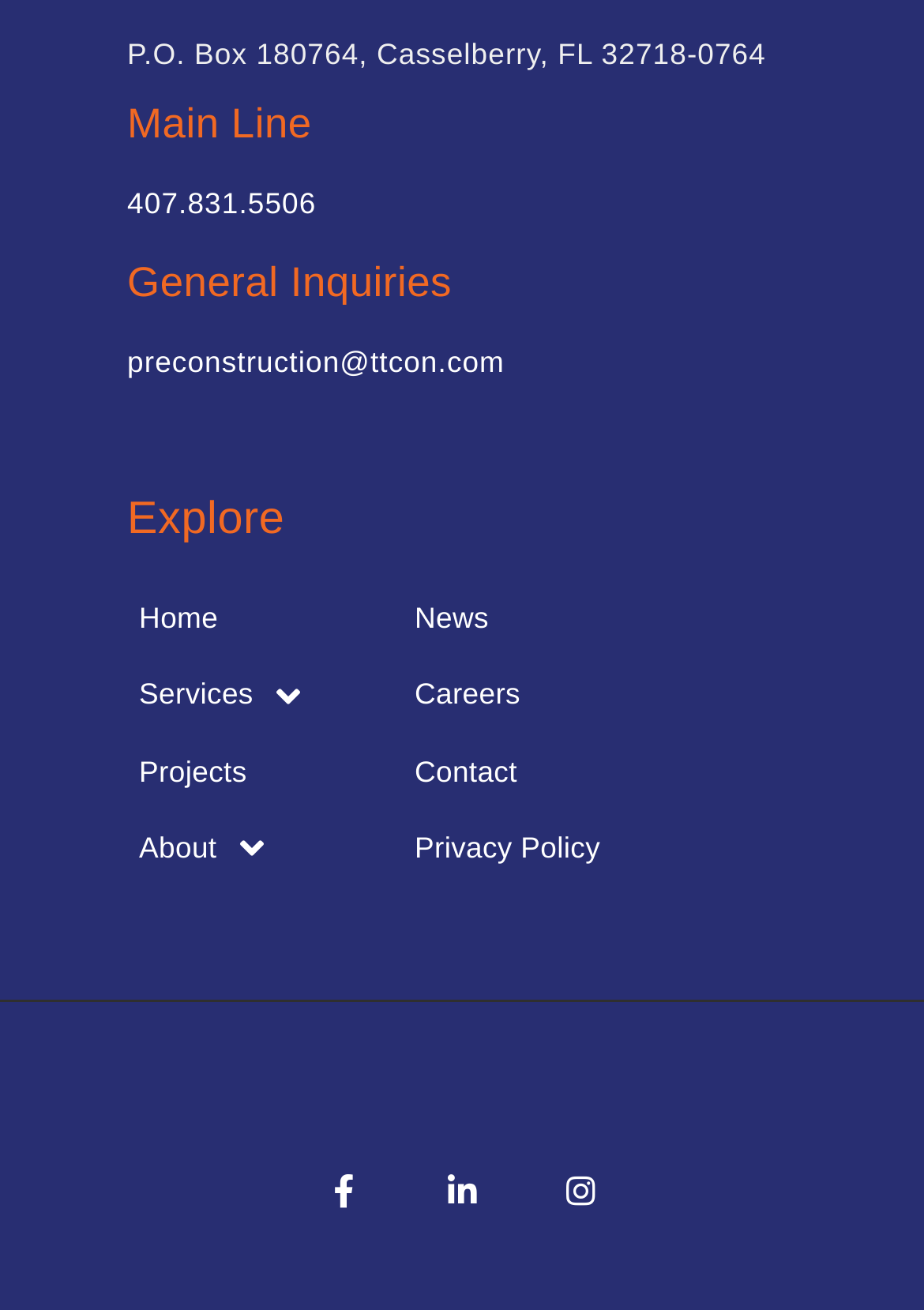Please determine the bounding box coordinates for the element that should be clicked to follow these instructions: "Contact us".

[0.436, 0.56, 0.572, 0.618]